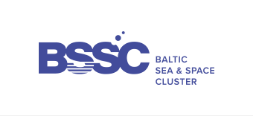Explain in detail what you see in the image.

The image features the logo of the Baltic Sea & Space Cluster (BSSC). The logo is characterized by its bold blue lettering, which includes the abbreviation "BSSC" prominently displayed, accompanied by the full description, "BALTIC SEA & SPACE CLUSTER." The design reflects the organization’s focus on maritime and space innovation in the Baltic region, suggesting a commitment to collaborative projects that advance technology and sustainability in these sectors. The clean, modern look of the logo emphasizes professionalism and forward-thinking ideals.